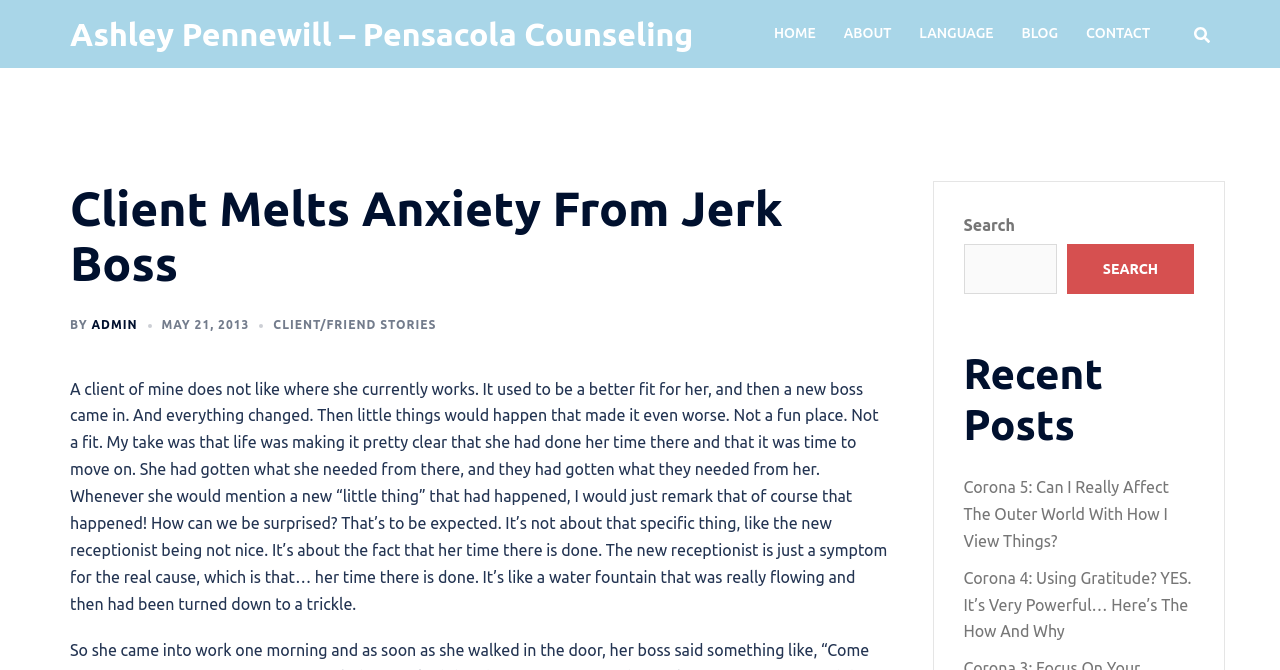Please identify the bounding box coordinates of the area I need to click to accomplish the following instruction: "contact the counselor".

[0.849, 0.033, 0.898, 0.069]